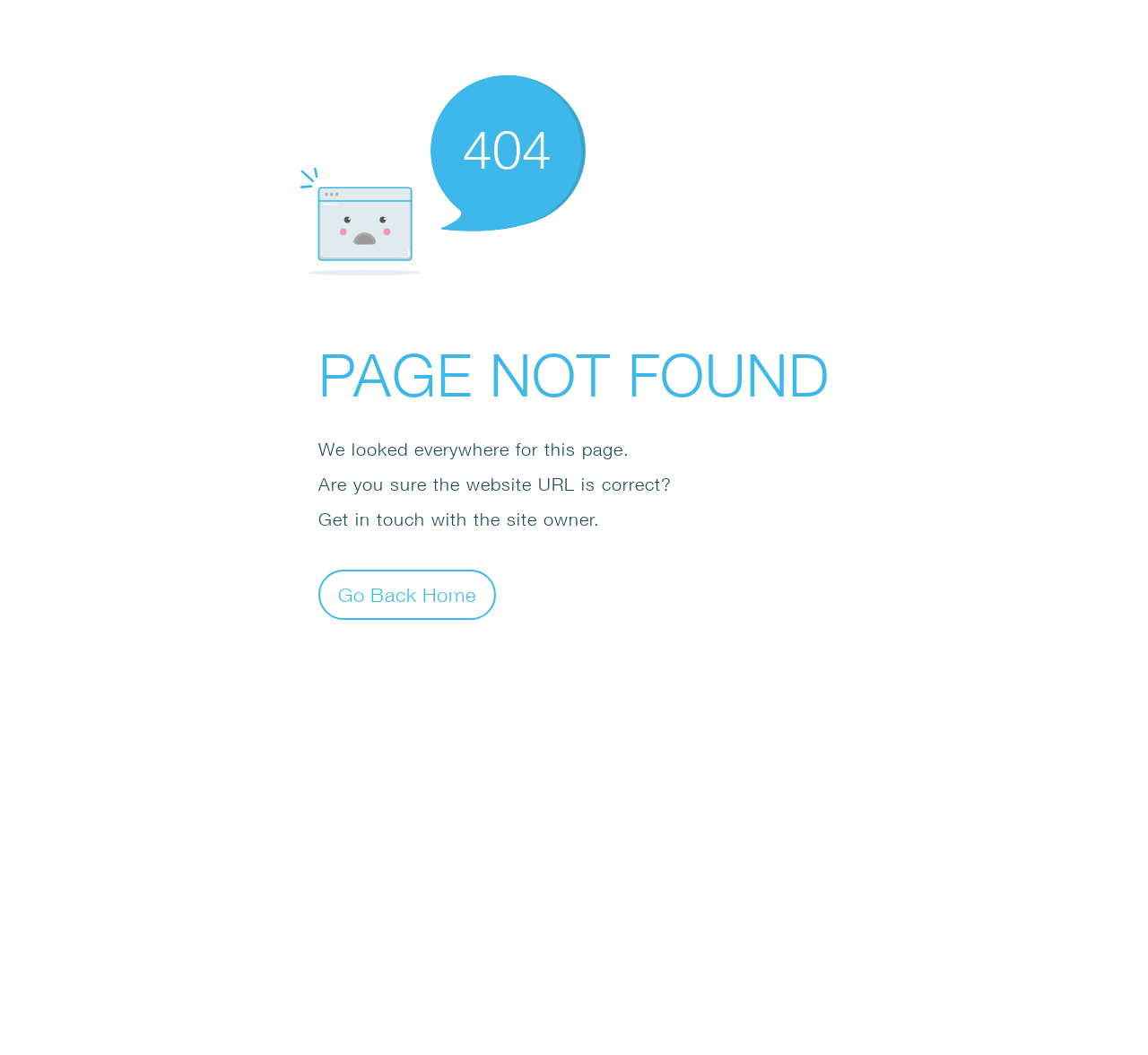What is the main message on the page?
Answer the question using a single word or phrase, according to the image.

PAGE NOT FOUND